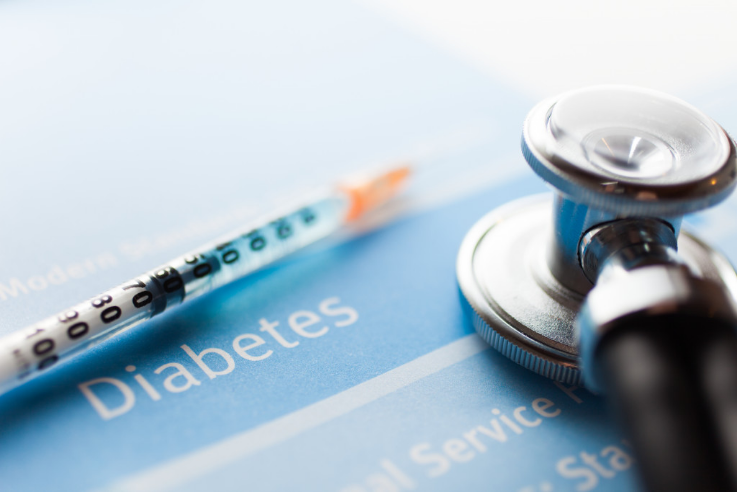Please give a short response to the question using one word or a phrase:
What is the topic of the blue document?

Diabetes